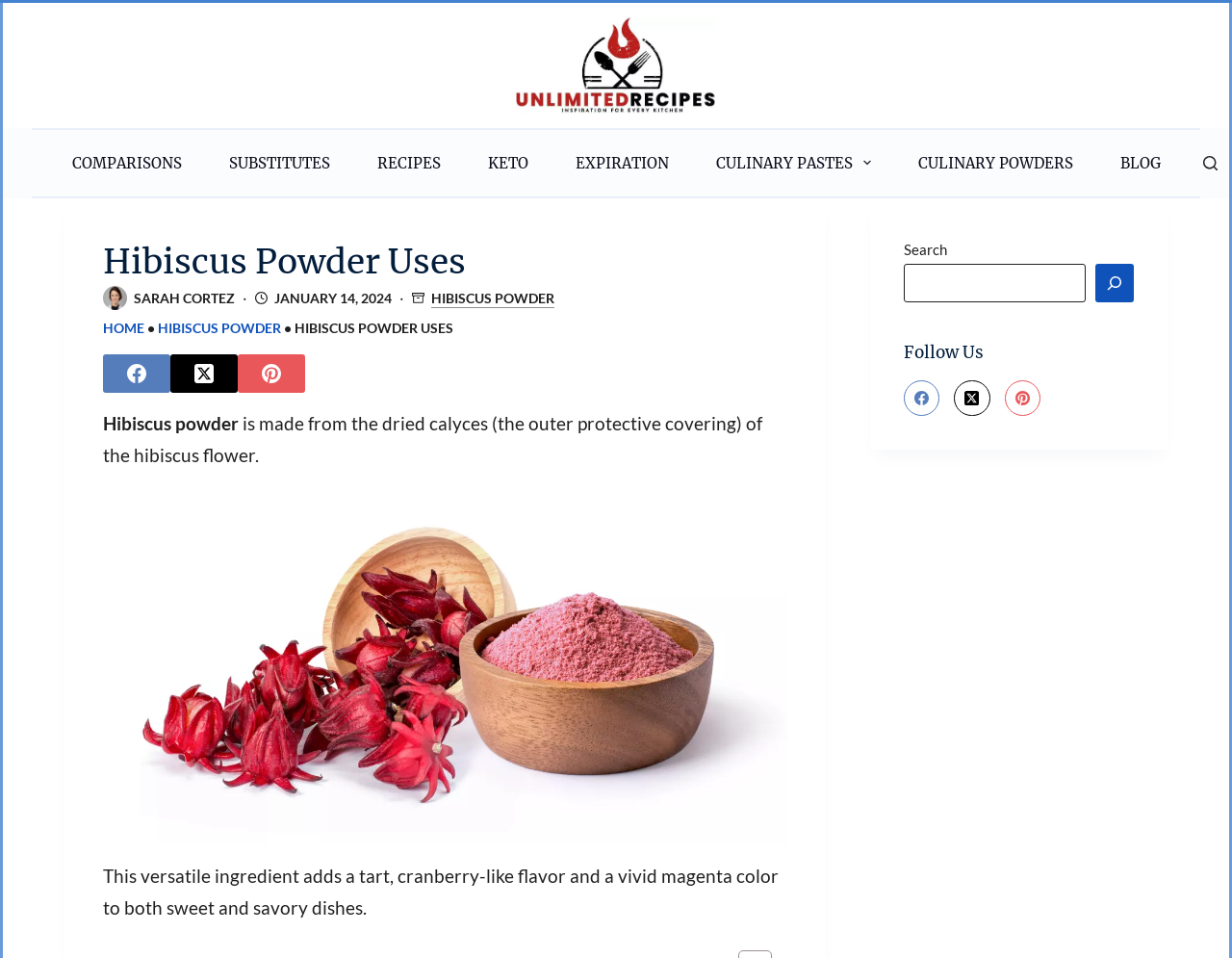Identify the bounding box coordinates of the area that should be clicked in order to complete the given instruction: "Click the logo". The bounding box coordinates should be four float numbers between 0 and 1, i.e., [left, top, right, bottom].

[0.418, 0.018, 0.582, 0.119]